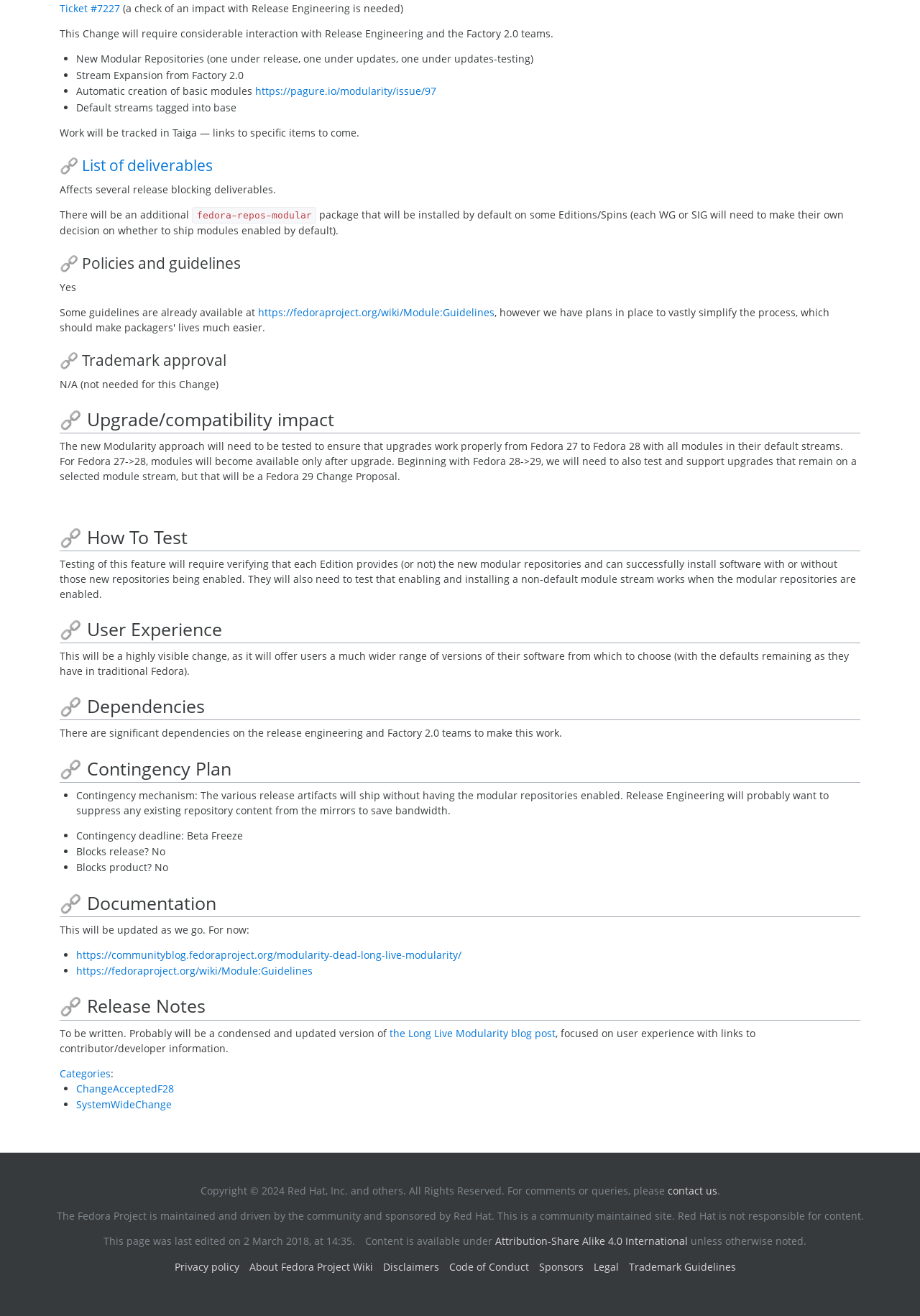What is the purpose of the modular repositories?
Analyze the image and provide a thorough answer to the question.

According to the webpage, the modular repositories will provide users with a much wider range of versions of their software from which to choose, with the defaults remaining as they have in traditional Fedora.